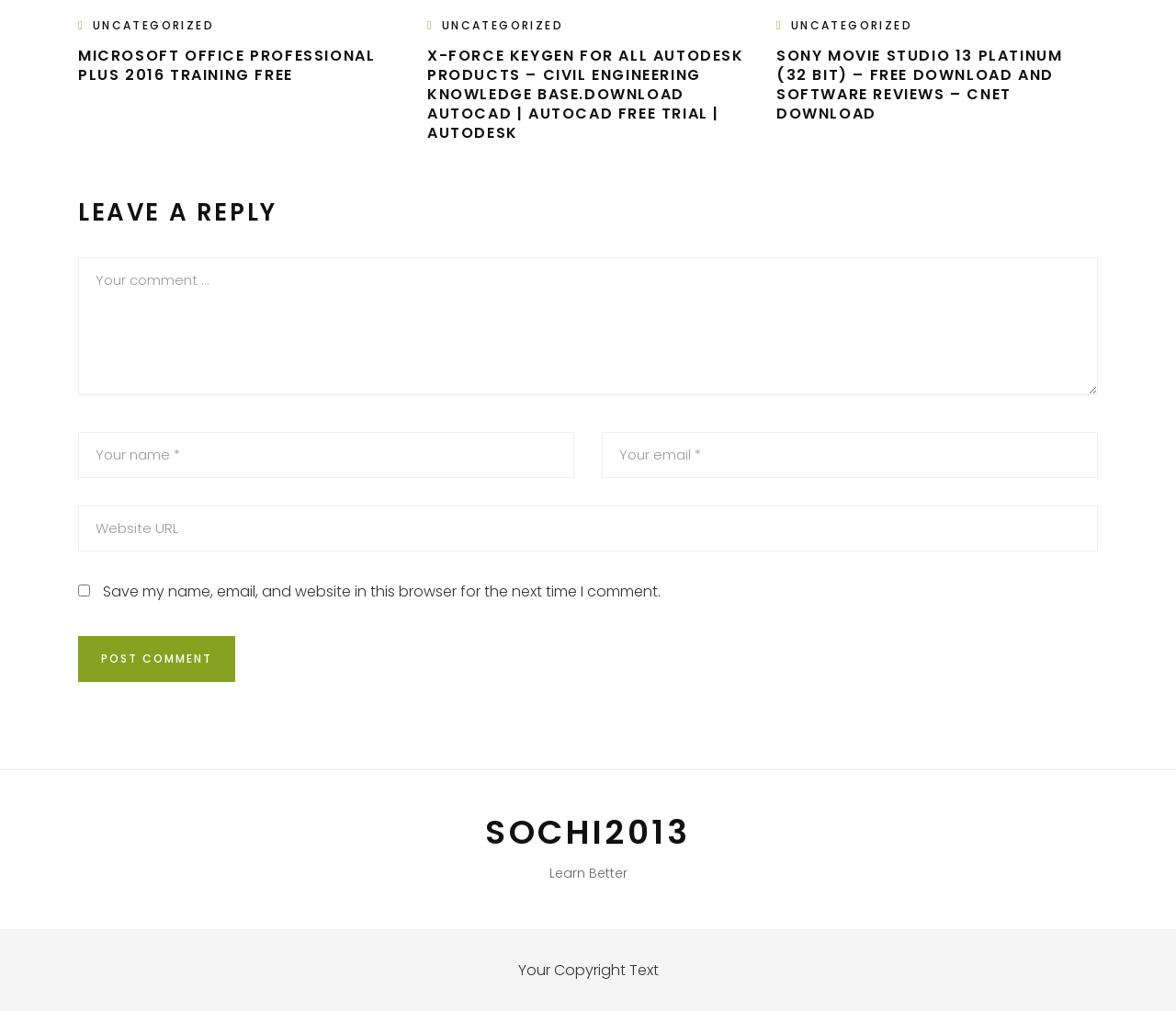Determine the bounding box for the UI element that matches this description: "name="email" placeholder="Your email *"".

[0.512, 0.427, 0.934, 0.473]